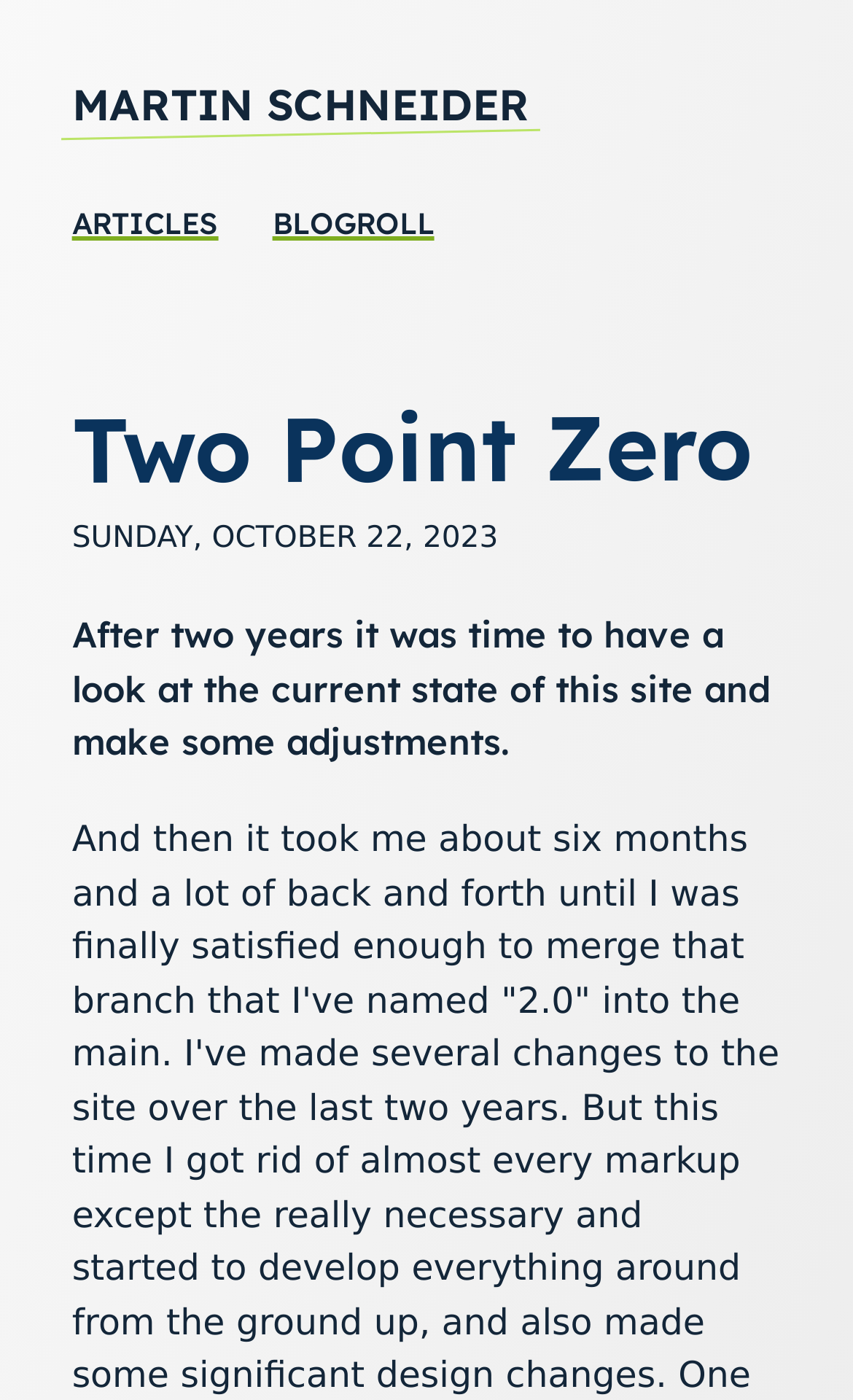Locate the bounding box for the described UI element: "Sunday, October 22, 2023". Ensure the coordinates are four float numbers between 0 and 1, formatted as [left, top, right, bottom].

[0.084, 0.365, 0.584, 0.403]